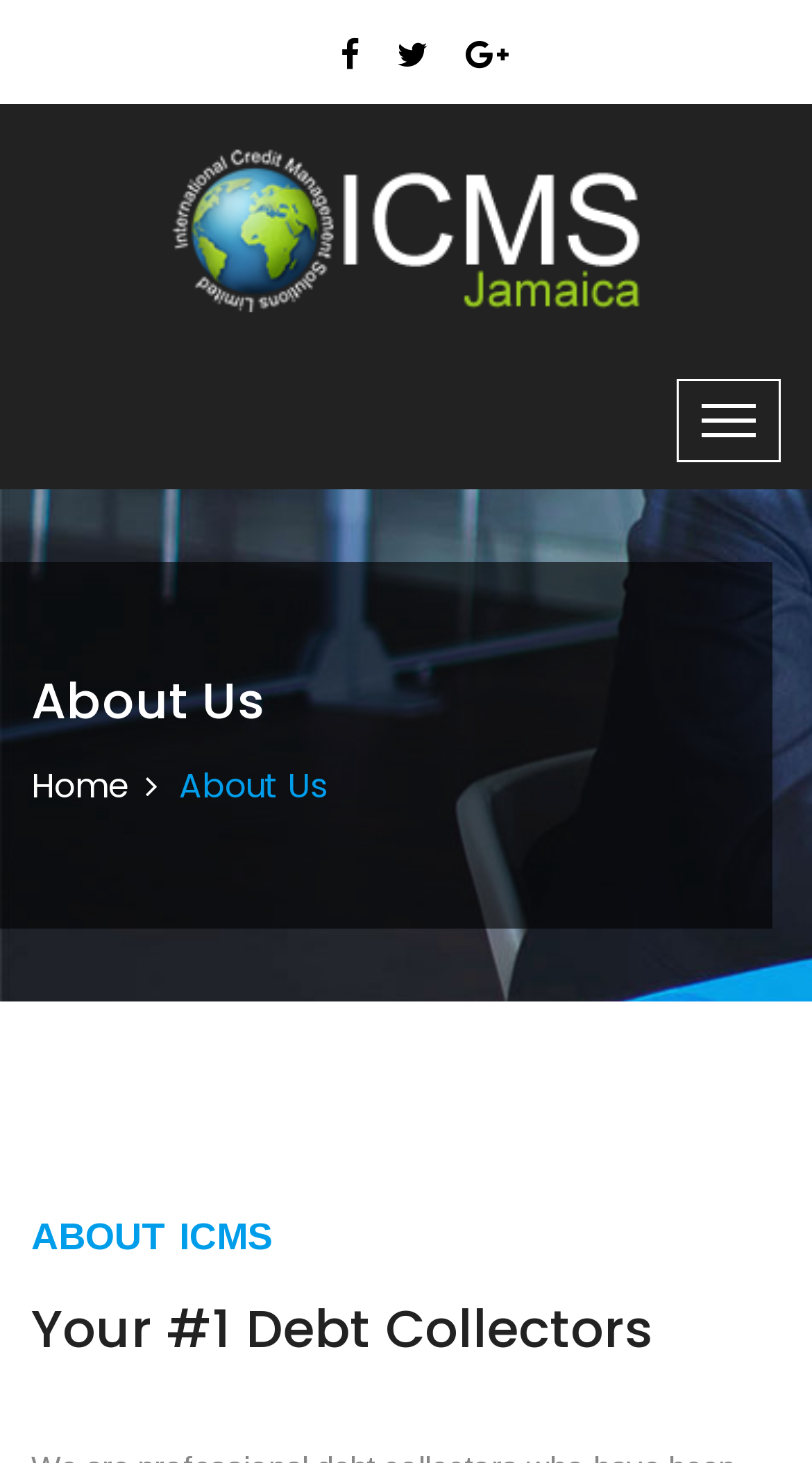Please answer the following question using a single word or phrase: 
How many main sections are present?

2